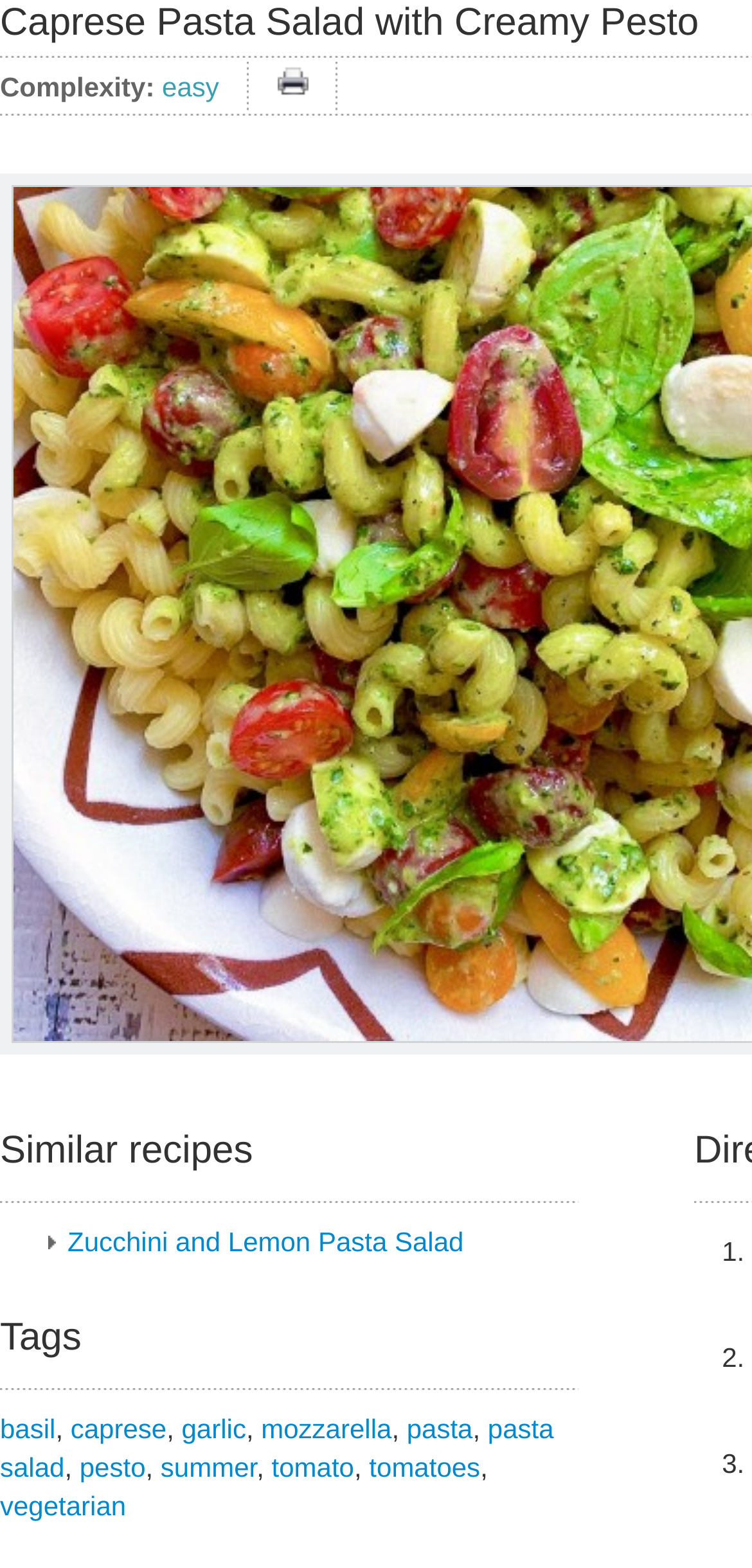Extract the main heading from the webpage content.

Caprese Pasta Salad with Creamy Pesto